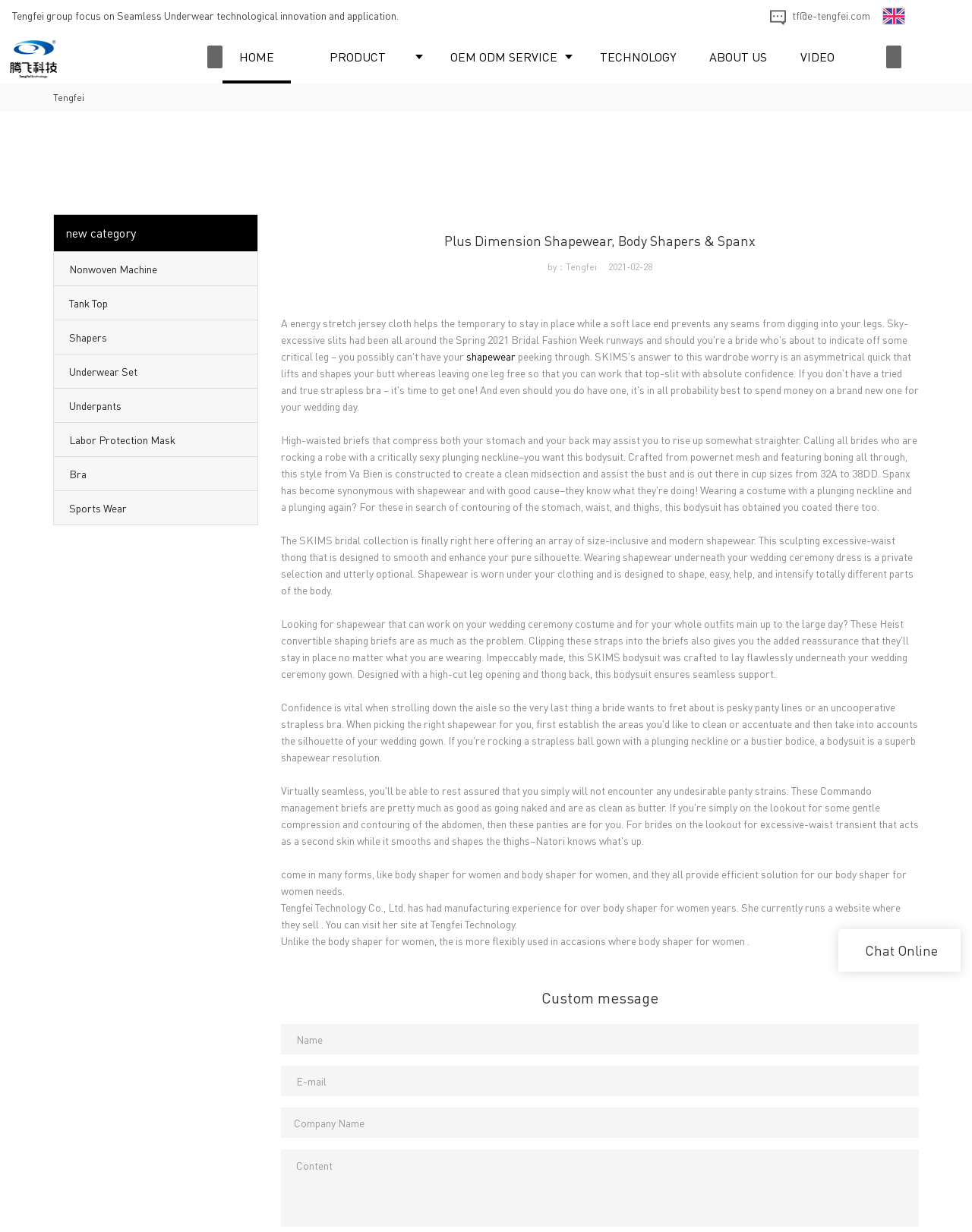Identify the bounding box coordinates of the section to be clicked to complete the task described by the following instruction: "Select the HOME link". The coordinates should be four float numbers between 0 and 1, formatted as [left, top, right, bottom].

[0.229, 0.025, 0.299, 0.068]